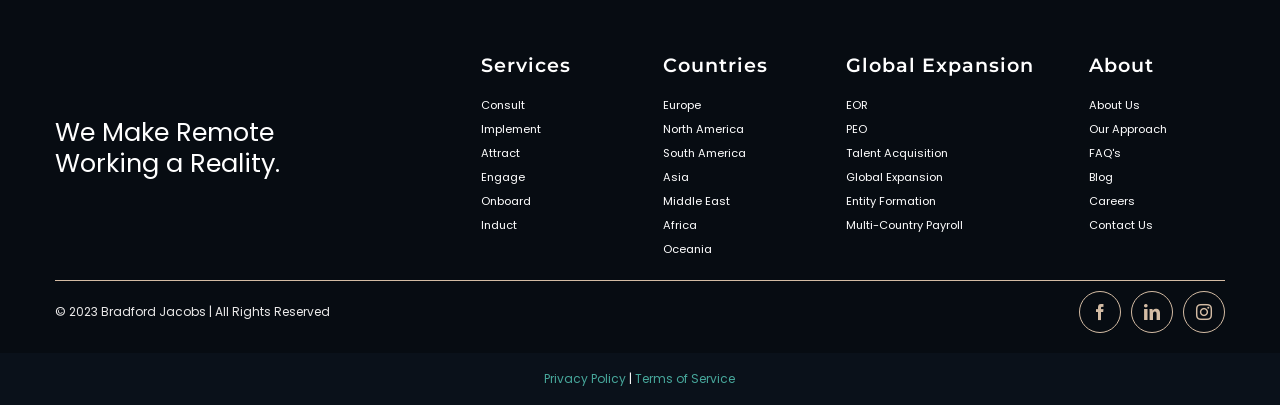Predict the bounding box coordinates of the area that should be clicked to accomplish the following instruction: "Explore global expansion options". The bounding box coordinates should consist of four float numbers between 0 and 1, i.e., [left, top, right, bottom].

[0.661, 0.136, 0.814, 0.188]